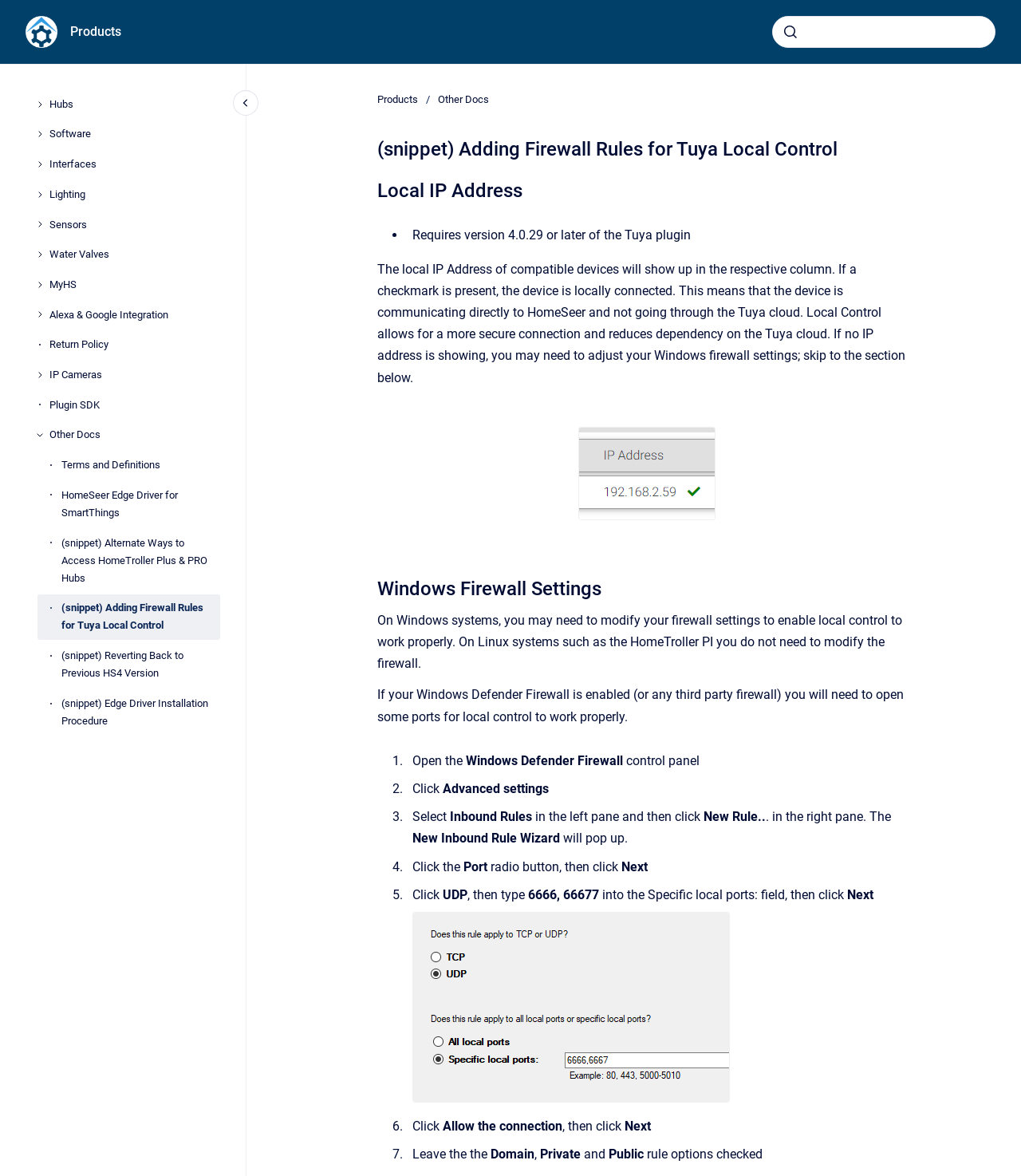Determine the bounding box coordinates of the clickable area required to perform the following instruction: "Open image in full screen". The coordinates should be represented as four float numbers between 0 and 1: [left, top, right, bottom].

[0.679, 0.366, 0.697, 0.382]